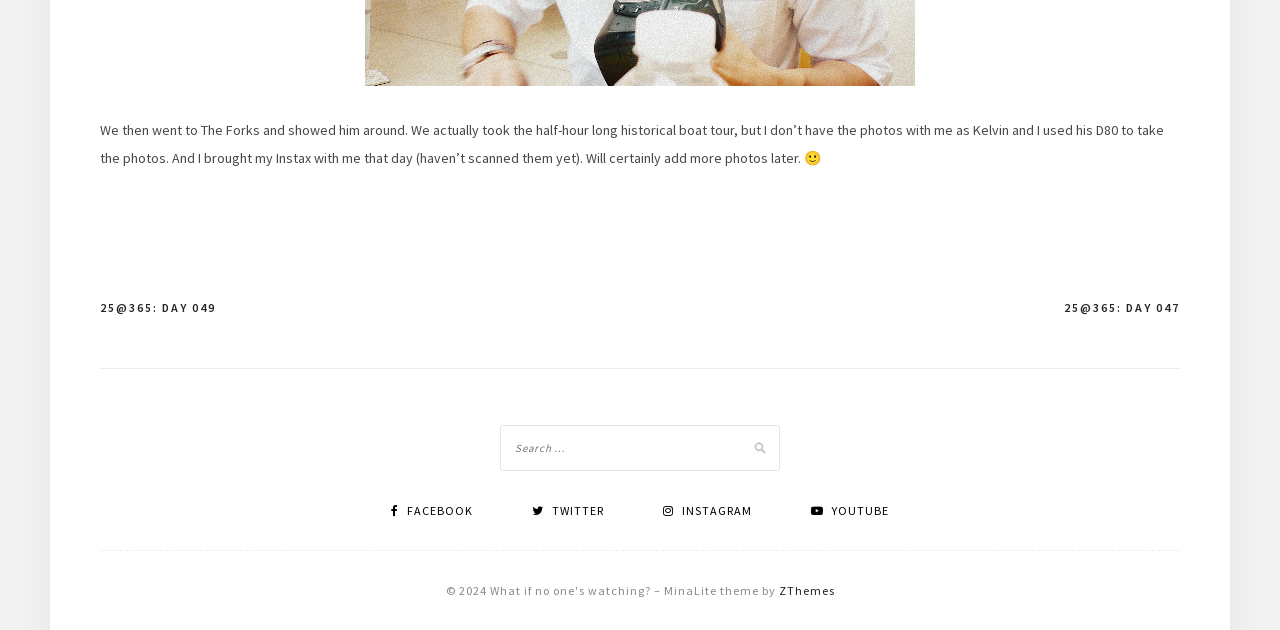Find the bounding box coordinates for the area you need to click to carry out the instruction: "search for something". The coordinates should be four float numbers between 0 and 1, indicated as [left, top, right, bottom].

[0.391, 0.674, 0.609, 0.748]